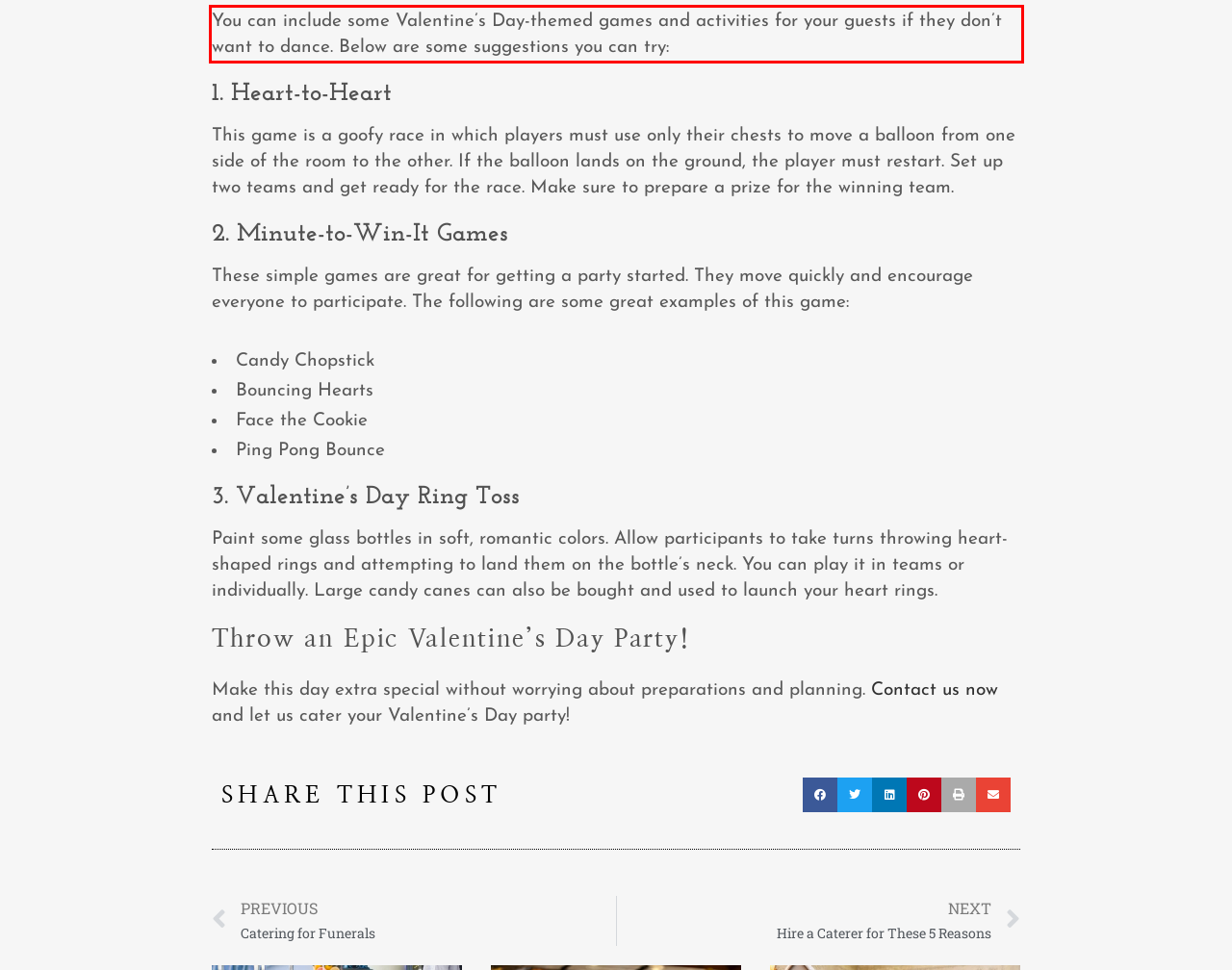You are looking at a screenshot of a webpage with a red rectangle bounding box. Use OCR to identify and extract the text content found inside this red bounding box.

You can include some Valentine’s Day-themed games and activities for your guests if they don’t want to dance. Below are some suggestions you can try: